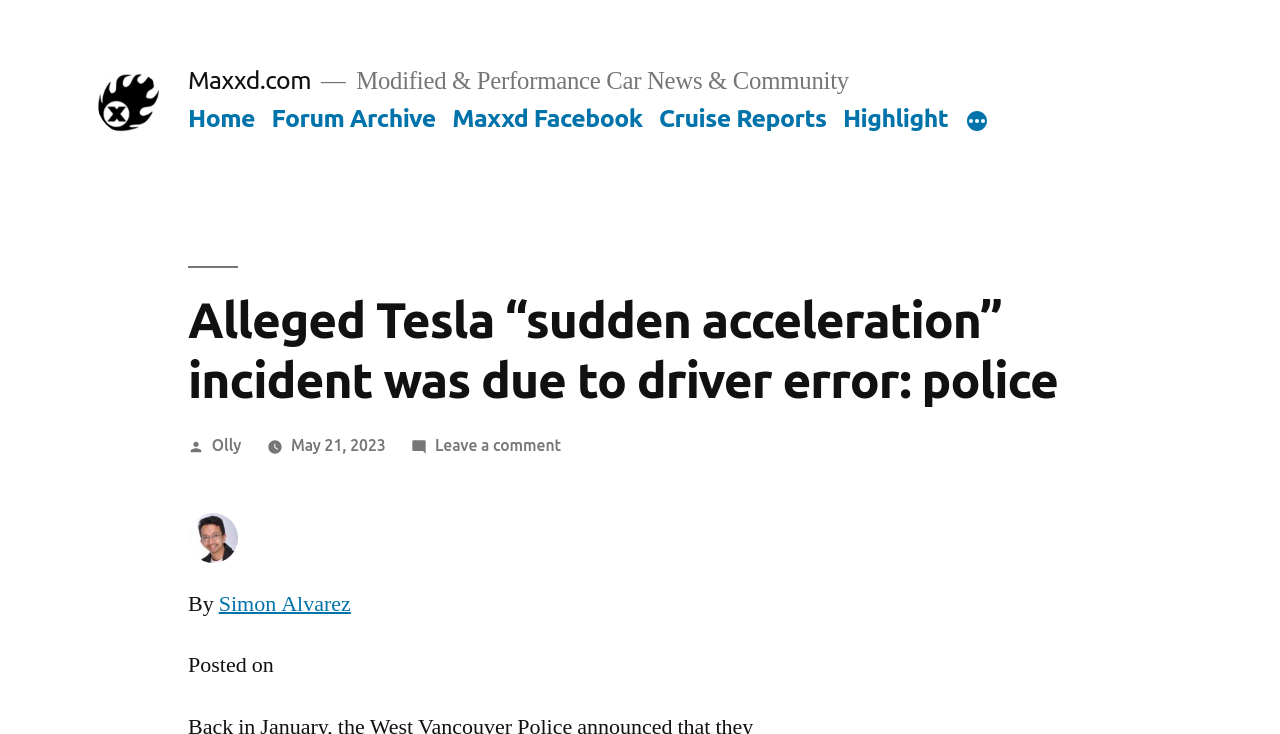Locate the bounding box coordinates of the element to click to perform the following action: 'Click on the More button'. The coordinates should be given as four float values between 0 and 1, in the form of [left, top, right, bottom].

[0.754, 0.15, 0.772, 0.183]